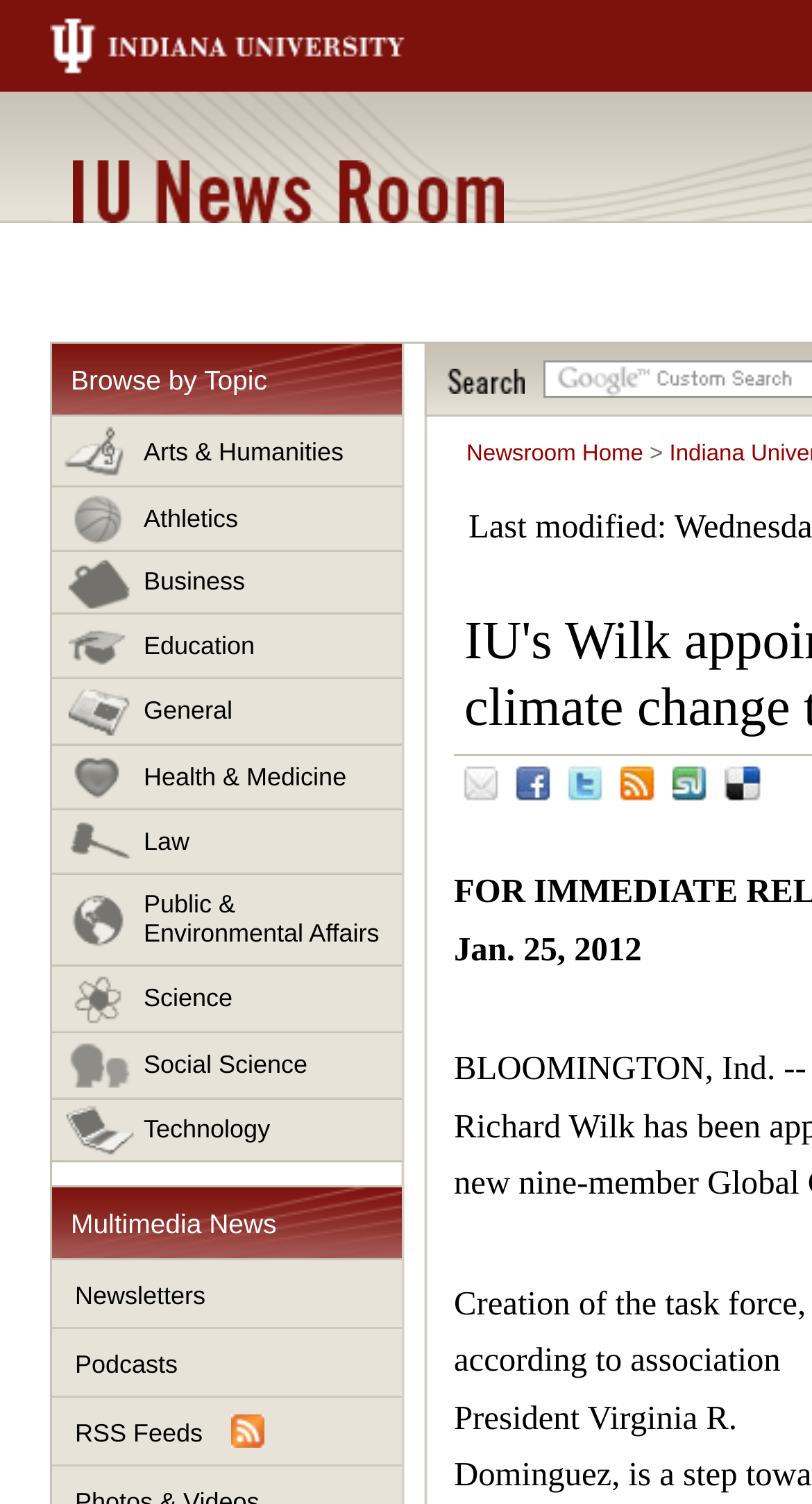Kindly determine the bounding box coordinates of the area that needs to be clicked to fulfill this instruction: "email news".

[0.559, 0.503, 0.682, 0.548]